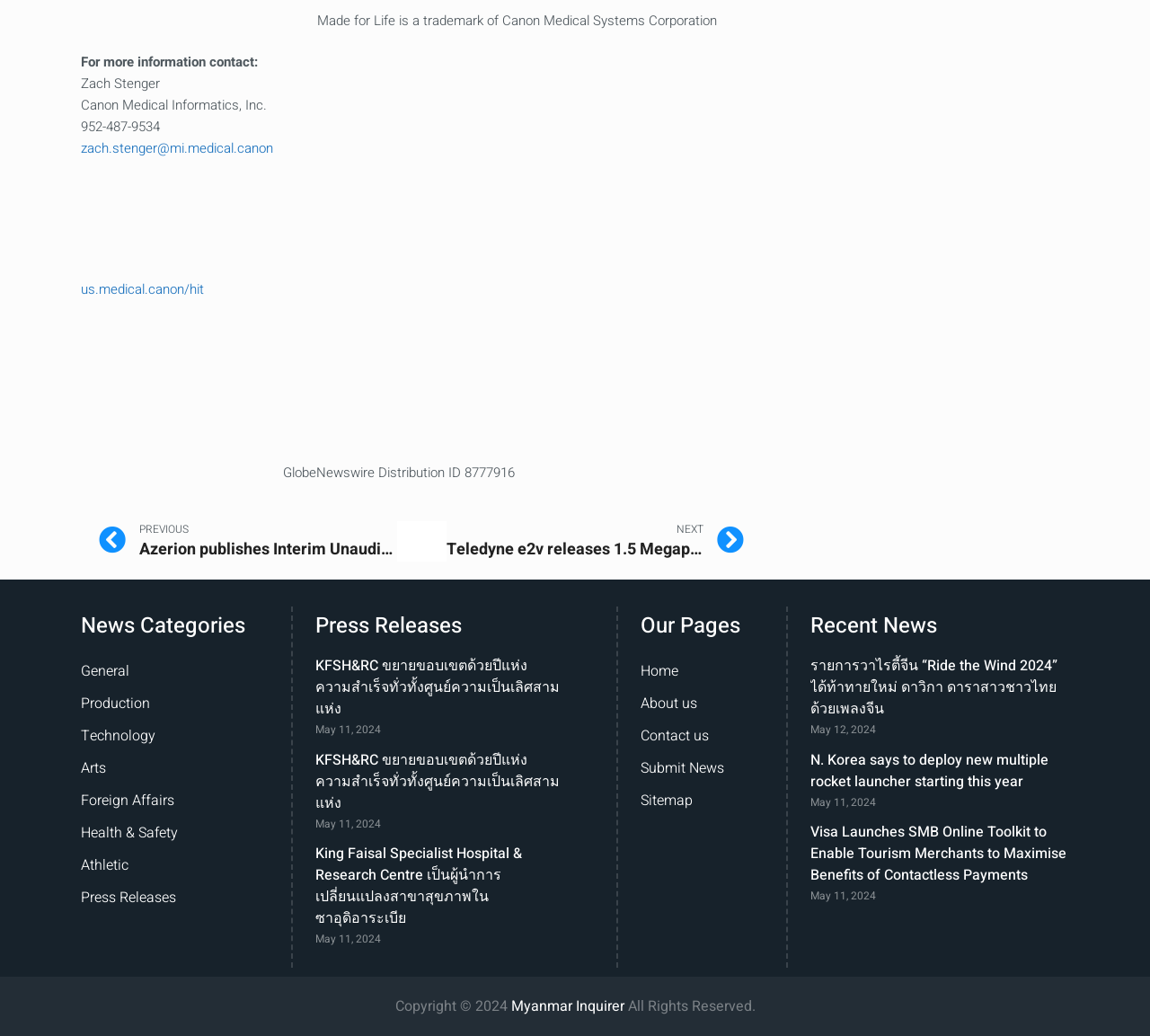Please provide the bounding box coordinates in the format (top-left x, top-left y, bottom-right x, bottom-right y). Remember, all values are floating point numbers between 0 and 1. What is the bounding box coordinate of the region described as: Technology

[0.07, 0.695, 0.246, 0.726]